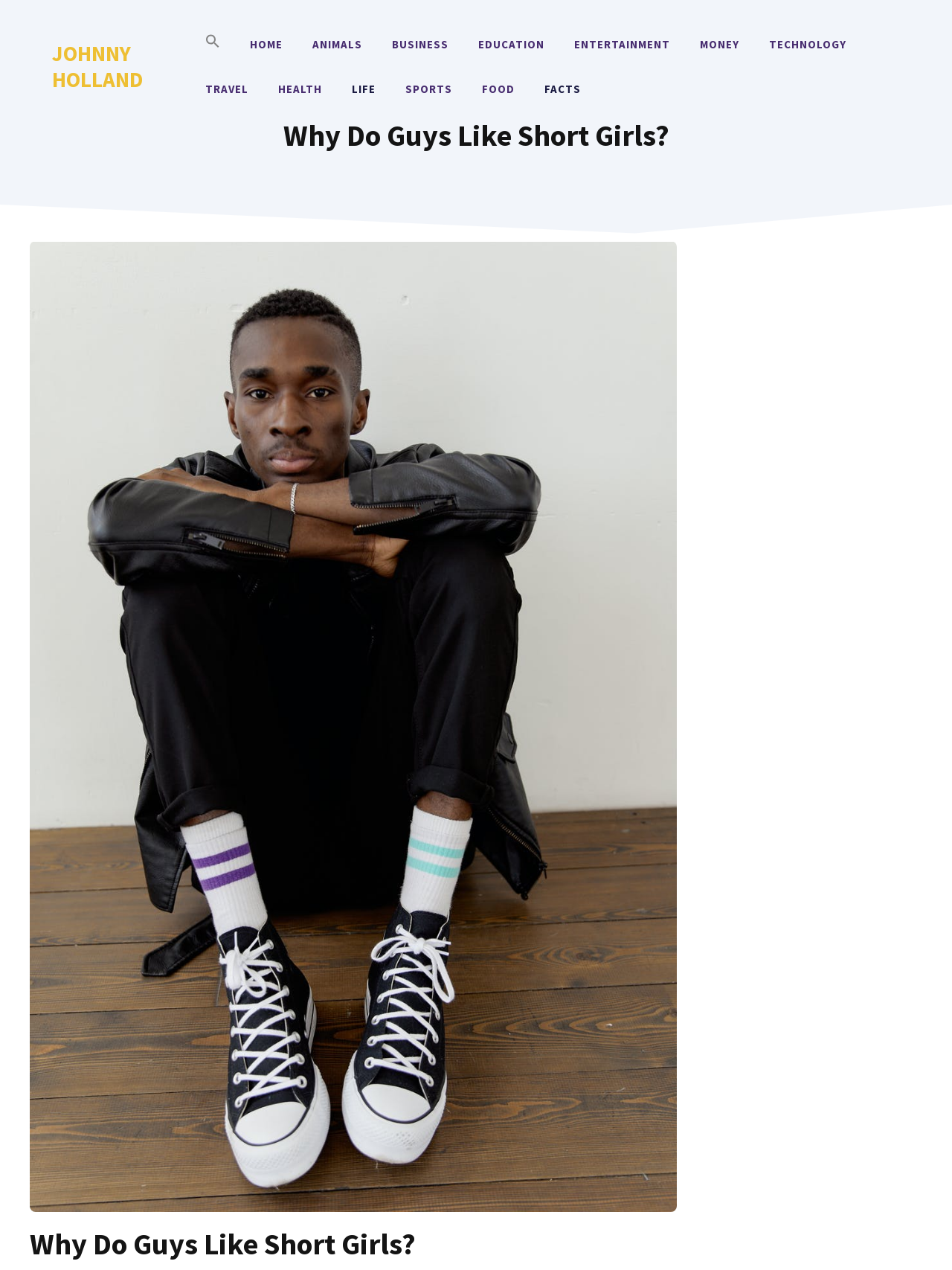Elaborate on the different components and information displayed on the webpage.

The webpage is about exploring the question of why guys like short girls. At the top, there is a banner with a link to the site "JOHNNY HOLLAND" positioned at the top left corner. Below the banner, there is a navigation menu with 11 links, including "HOME", "ANIMALS", "BUSINESS", and others, stretching from the left to the right side of the page. Each link is positioned next to each other, with a search icon link at the far left, accompanied by a small search icon image.

Below the navigation menu, there is a large heading that reads "Why Do Guys Like Short Girls?" taking up most of the page's width. Below the heading, there is a large image that occupies most of the page's space, with the same title "Why Do Guys Like Short Girls?" written at the bottom of the image, near the page's bottom edge.